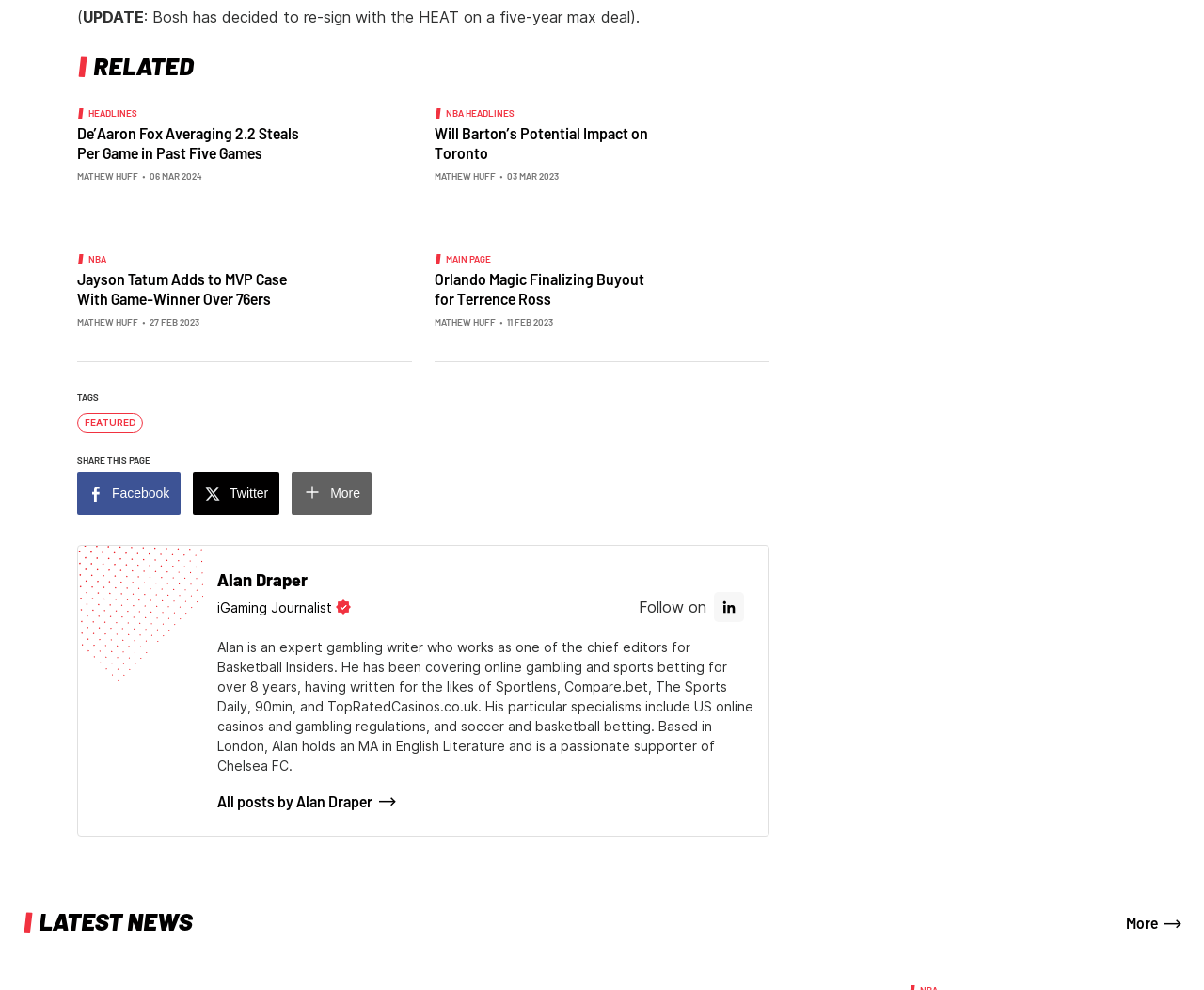Specify the bounding box coordinates (top-left x, top-left y, bottom-right x, bottom-right y) of the UI element in the screenshot that matches this description: parent_node: Follow on

[0.593, 0.598, 0.618, 0.629]